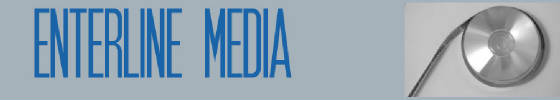What is the background tone of the image?
Using the image, elaborate on the answer with as much detail as possible.

According to the caption, the background of the image maintains a clean, light gray tone that helps the text and logo stand out effectively, indicating that the background tone is light gray.